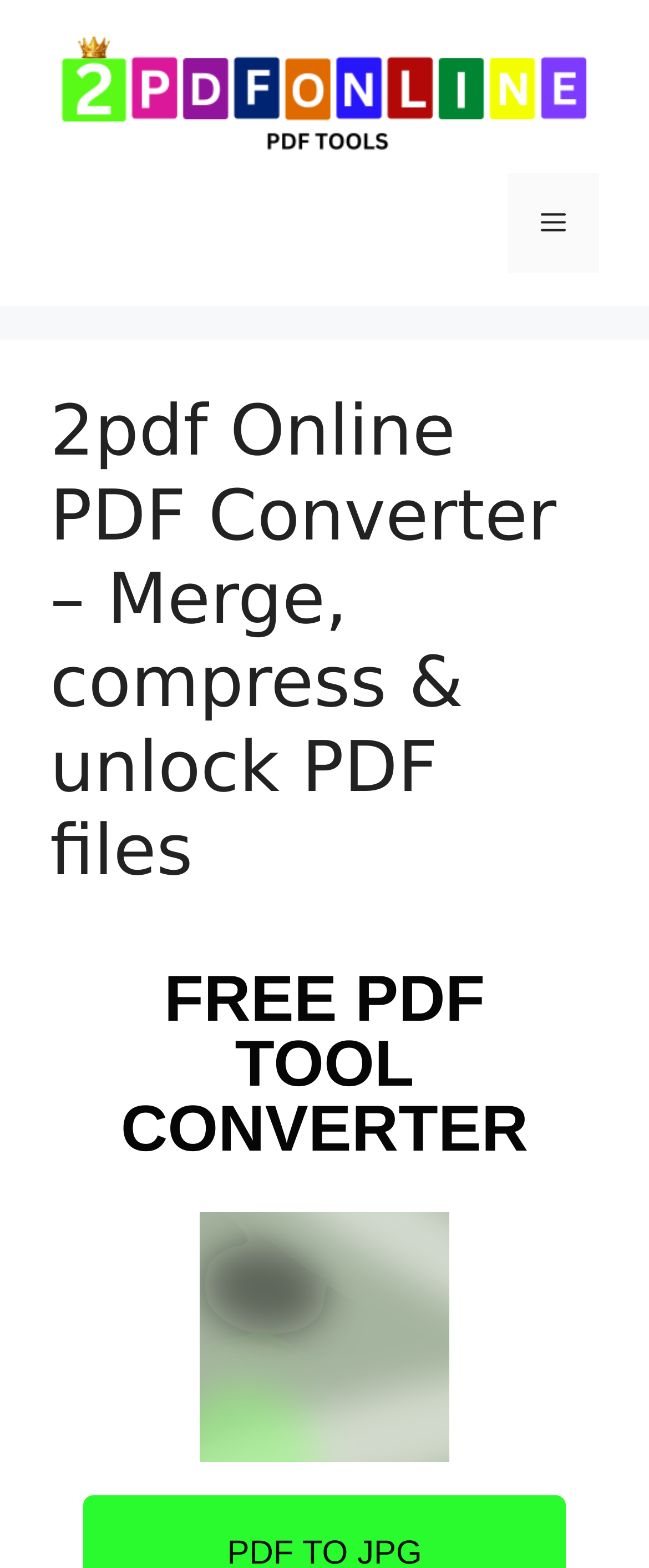Determine the bounding box of the UI component based on this description: "alt="2PDFONLINE"". The bounding box coordinates should be four float values between 0 and 1, i.e., [left, top, right, bottom].

[0.077, 0.055, 0.923, 0.076]